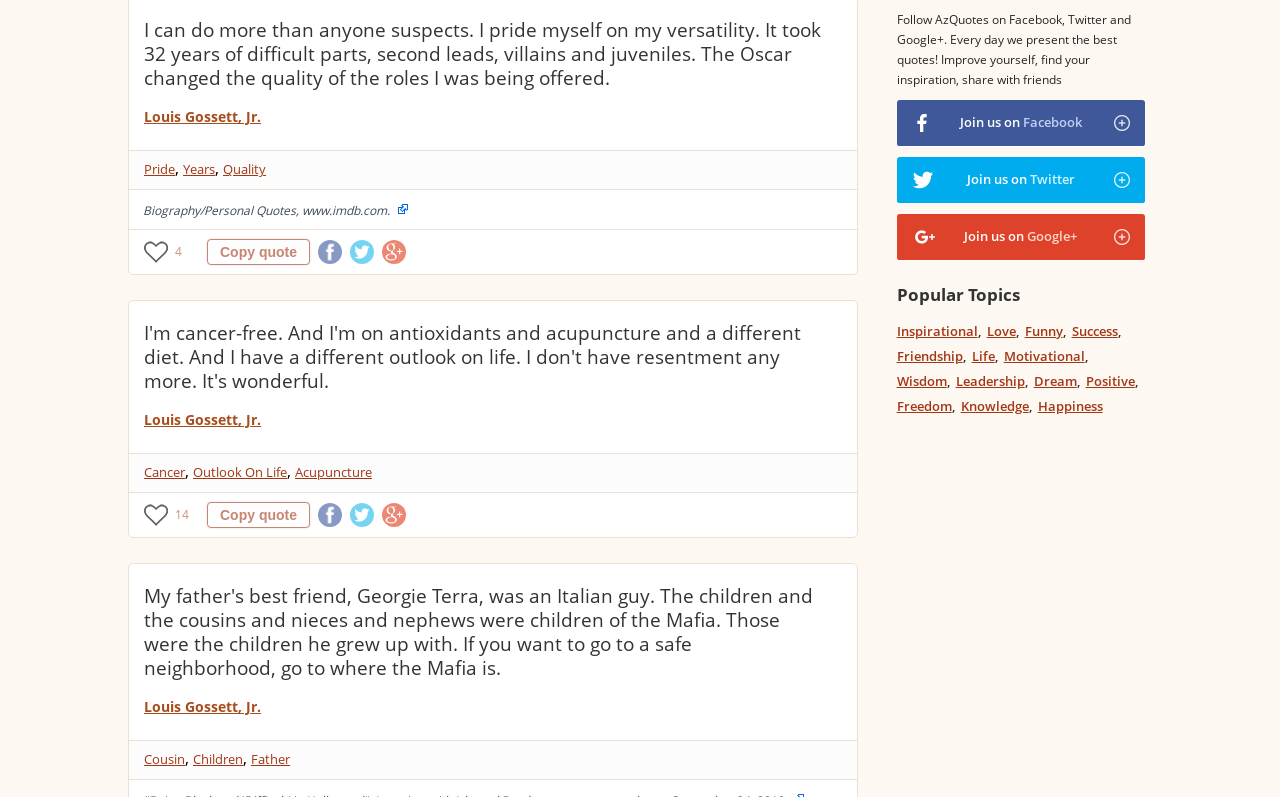Provide a brief response to the question below using one word or phrase:
Who is the author of the quotes?

Louis Gossett, Jr.